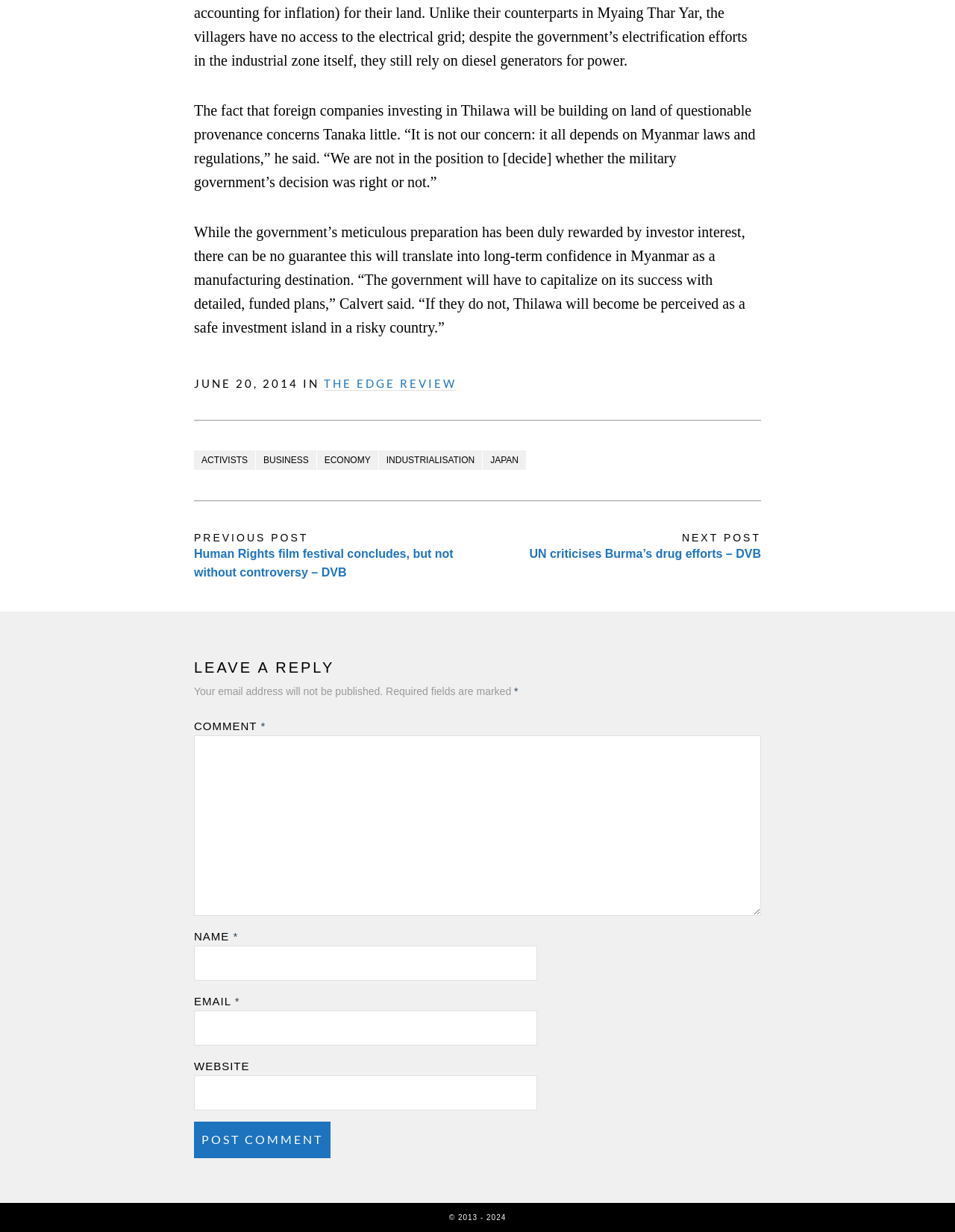Please identify the bounding box coordinates of the element I should click to complete this instruction: 'Click on the 'HOME IMPROVEMENT' link'. The coordinates should be given as four float numbers between 0 and 1, like this: [left, top, right, bottom].

None